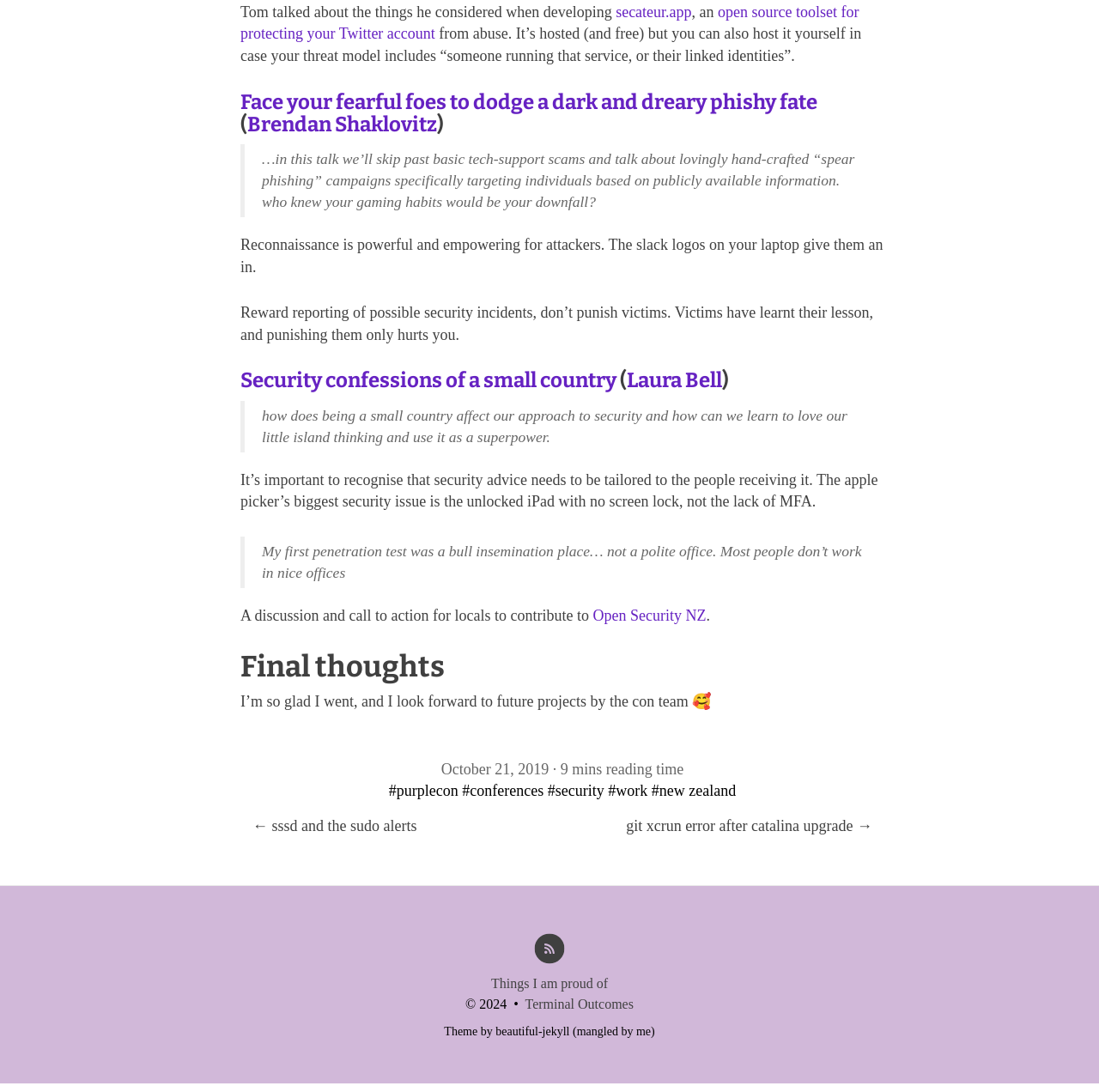Please find and report the bounding box coordinates of the element to click in order to perform the following action: "Read the article by Brendan Shaklovitz". The coordinates should be expressed as four float numbers between 0 and 1, in the format [left, top, right, bottom].

[0.219, 0.113, 0.744, 0.135]